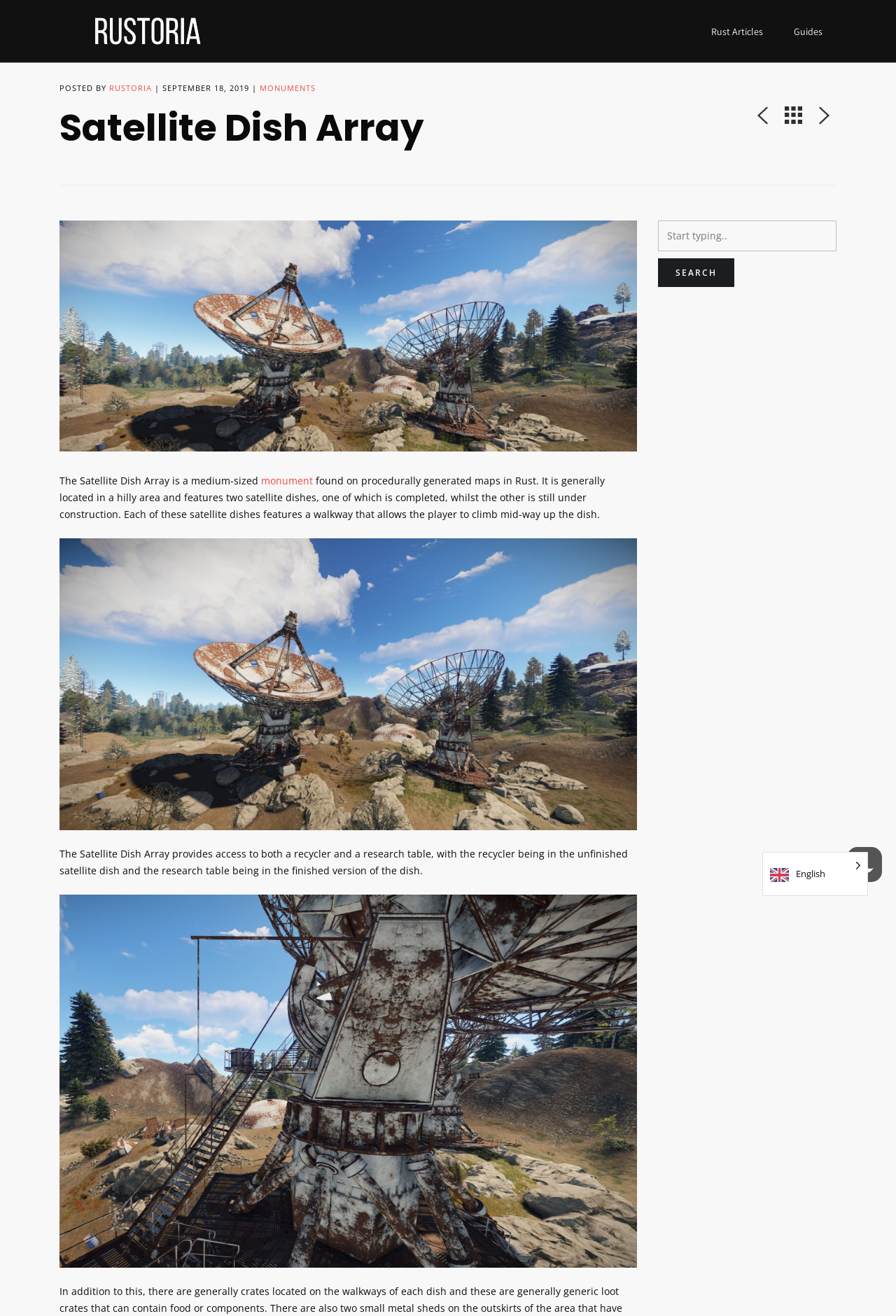Identify the bounding box coordinates of the region I need to click to complete this instruction: "Click on Rust Articles".

[0.778, 0.0, 0.867, 0.048]